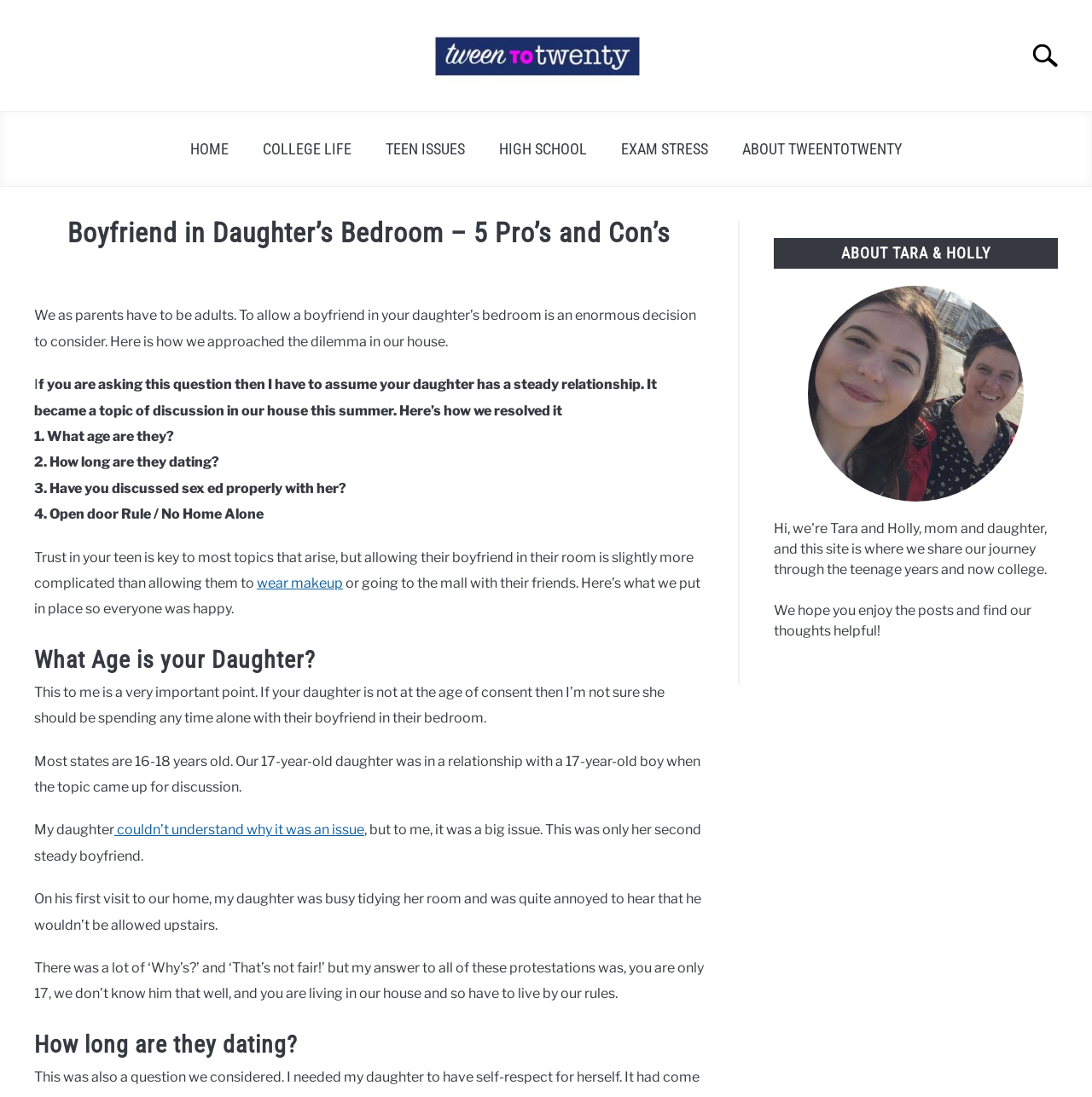Locate the bounding box coordinates of the item that should be clicked to fulfill the instruction: "Check the 'ABOUT TWEENTOTWENTY' section".

[0.664, 0.117, 0.841, 0.154]